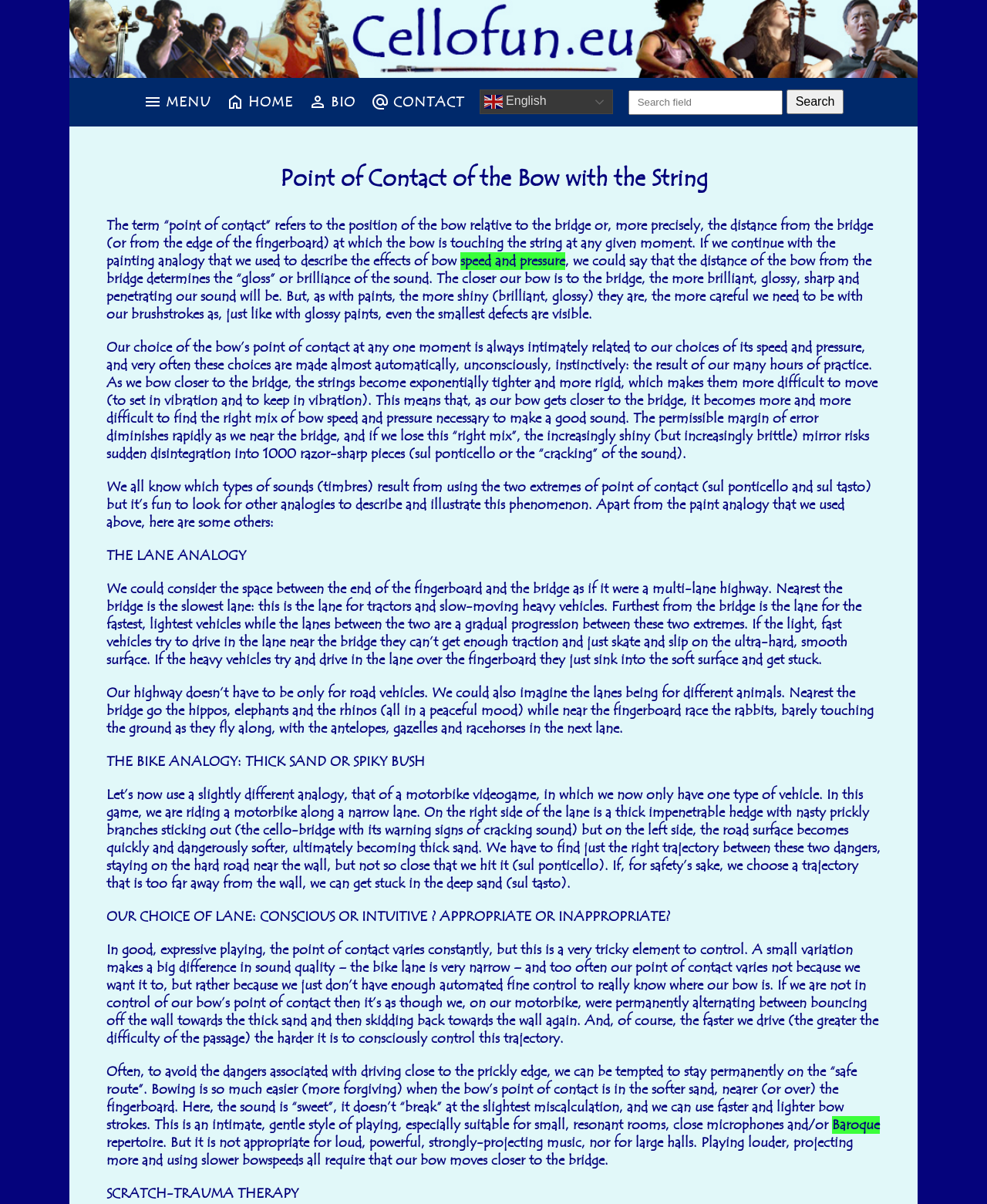Provide an in-depth caption for the webpage.

The webpage is about the concept of "Point of Contact of the Bow with the String" in cello playing. At the top, there is a primary navigation menu with a logo, followed by links to "HOME", "BIO", "CONTACT", and a search box. Below this, there are several links to different categories, including "REPERTOIRE LIBRARY", "CELLOBLOG", and others.

The main content of the page is a lengthy article that discusses the importance of the point of contact between the bow and the string in cello playing. The article is divided into several sections, each with a heading and multiple paragraphs of text. The text is accompanied by no images, but there are several links to related topics throughout the article.

The article begins by explaining the concept of point of contact and its effect on the sound produced by the cello. It then uses several analogies, including a painting analogy, a lane analogy, and a bike analogy, to illustrate the relationship between the point of contact and the sound quality. The article also discusses the challenges of controlling the point of contact and the importance of finding the right balance between different factors to produce a good sound.

Throughout the article, there are several subheadings that break up the text and provide a clear structure to the content. The text is written in a formal and informative style, suggesting that the webpage is intended for musicians or music enthusiasts who want to learn more about the technical aspects of cello playing.